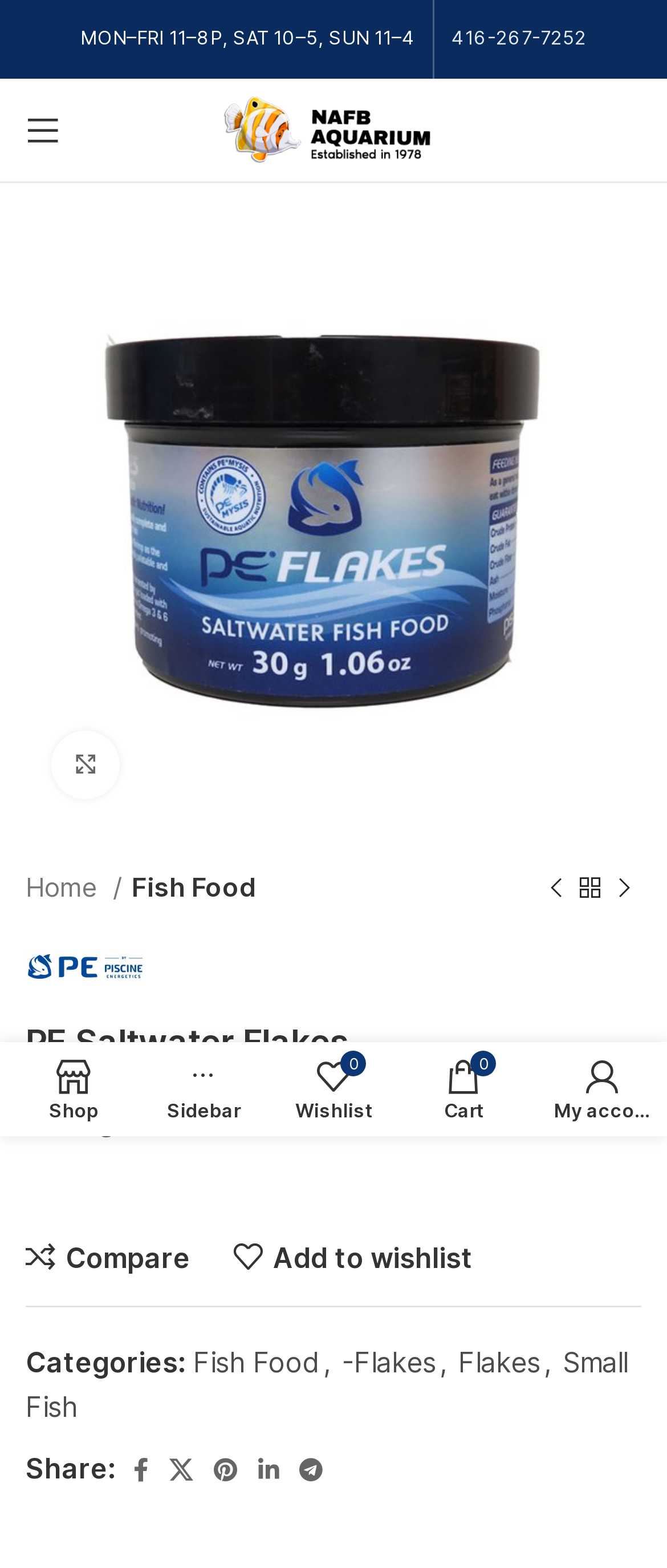What is the product name of the item?
Based on the image content, provide your answer in one word or a short phrase.

PE Flake Saltwater 30g NAFB